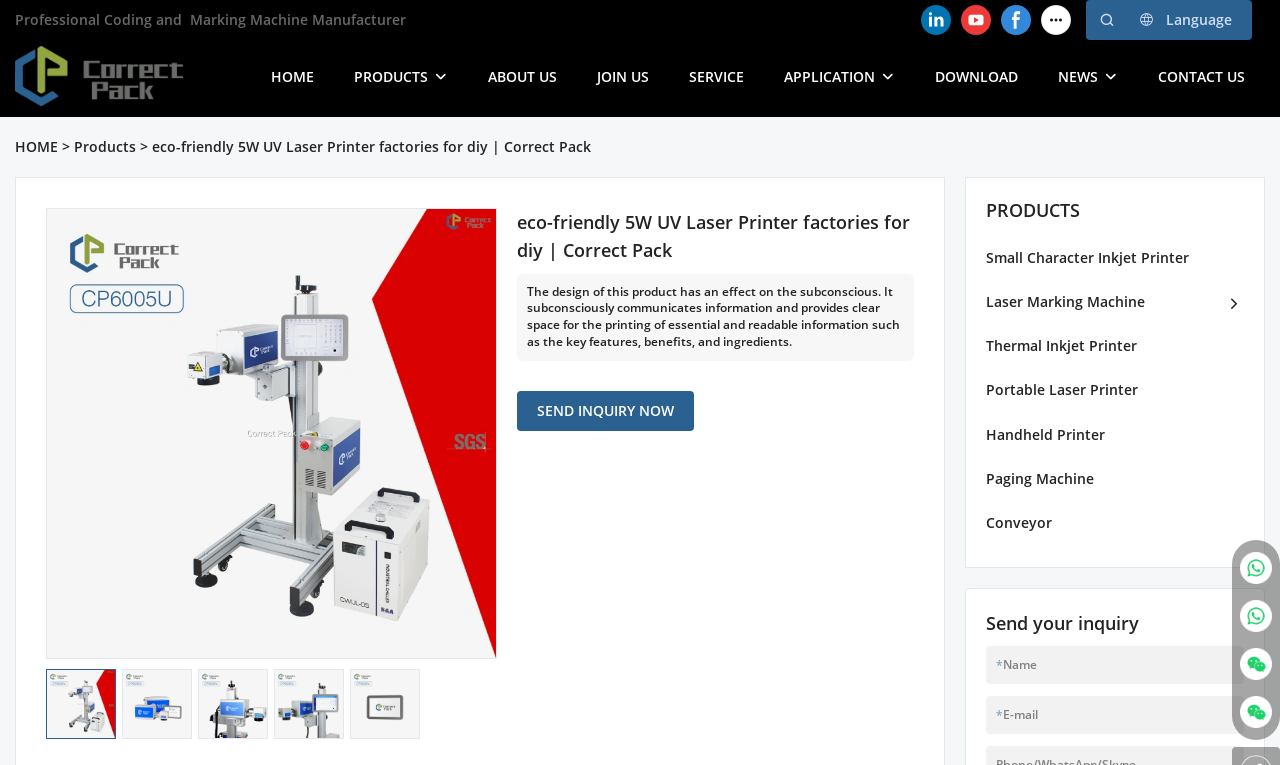With reference to the screenshot, provide a detailed response to the question below:
What type of products does Correct Pack offer?

From the navigation menu, we can see that Correct Pack offers various products such as Small Character Inkjet Printer, Laser Marking Machine, Thermal Inkjet Printer, and more, which are all related to printing and marking machines.